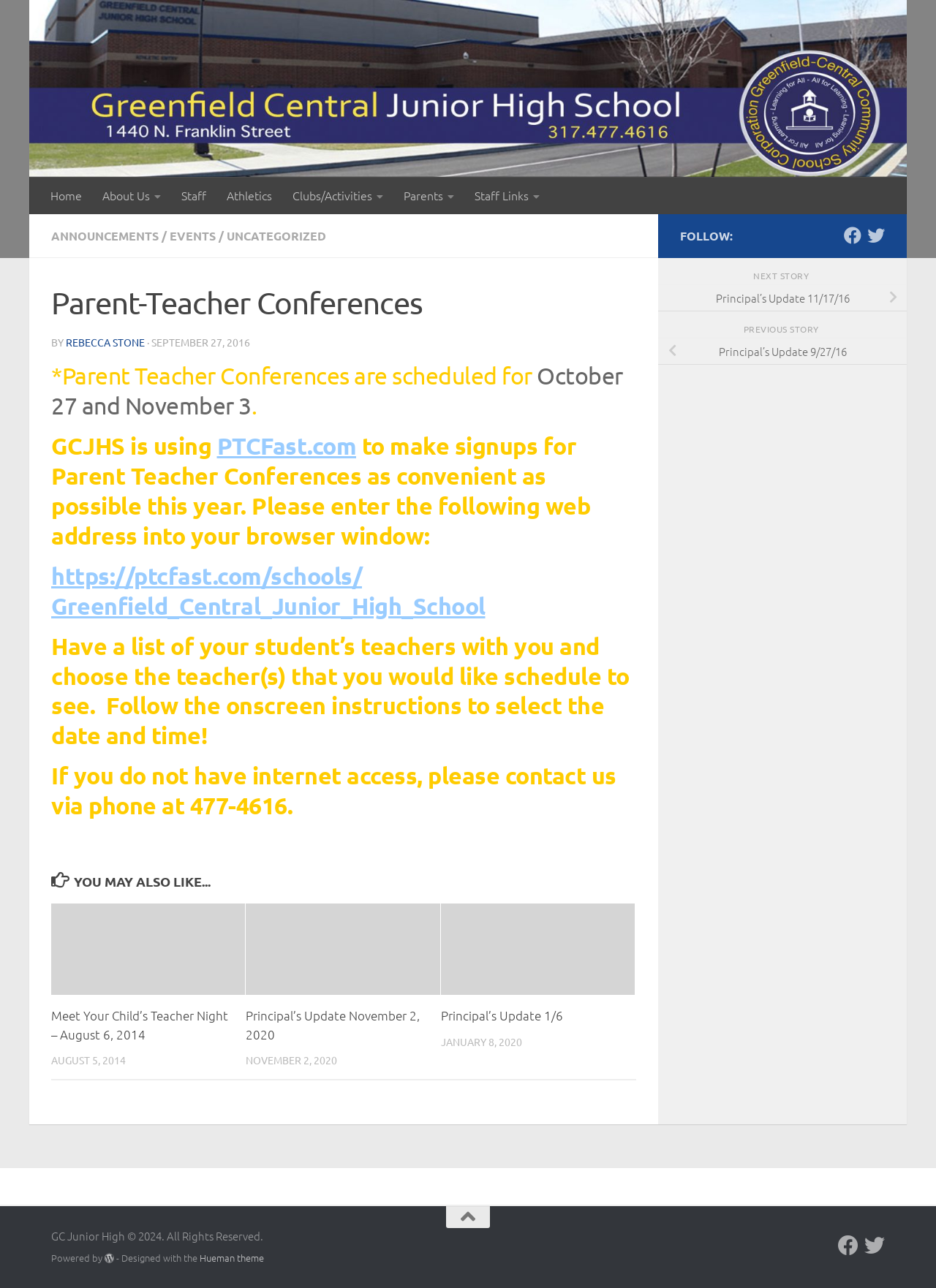Produce an elaborate caption capturing the essence of the webpage.

The webpage is about Parent-Teacher Conferences at GC Junior High. At the top, there is a navigation menu with links to "Home", "About Us", "Staff", "Athletics", and "Clubs/Activities". Below the menu, there is a section with a heading "Parent-Teacher Conferences" and a brief description of the conferences scheduled for October 27 and November 3. 

The main content area is divided into two sections. The left section has a list of announcements, including "ANNOUNCEMENTS", "EVENTS", and "UNCATEGORIZED". The right section has a series of articles, each with a heading, a brief description, and a link to read more. The articles are about various events and updates at the school, including "Meet Your Child’s Teacher Night" and "Principal’s Update" on different dates.

Below the articles, there is a section with links to follow the school on Facebook and Twitter. At the bottom of the page, there is a footer section with copyright information, a powered-by statement, and links to the Hueman theme and social media profiles.

Throughout the page, there are several images, including icons for Facebook and Twitter, and images accompanying the articles. The overall layout is organized, with clear headings and concise text, making it easy to navigate and find information.